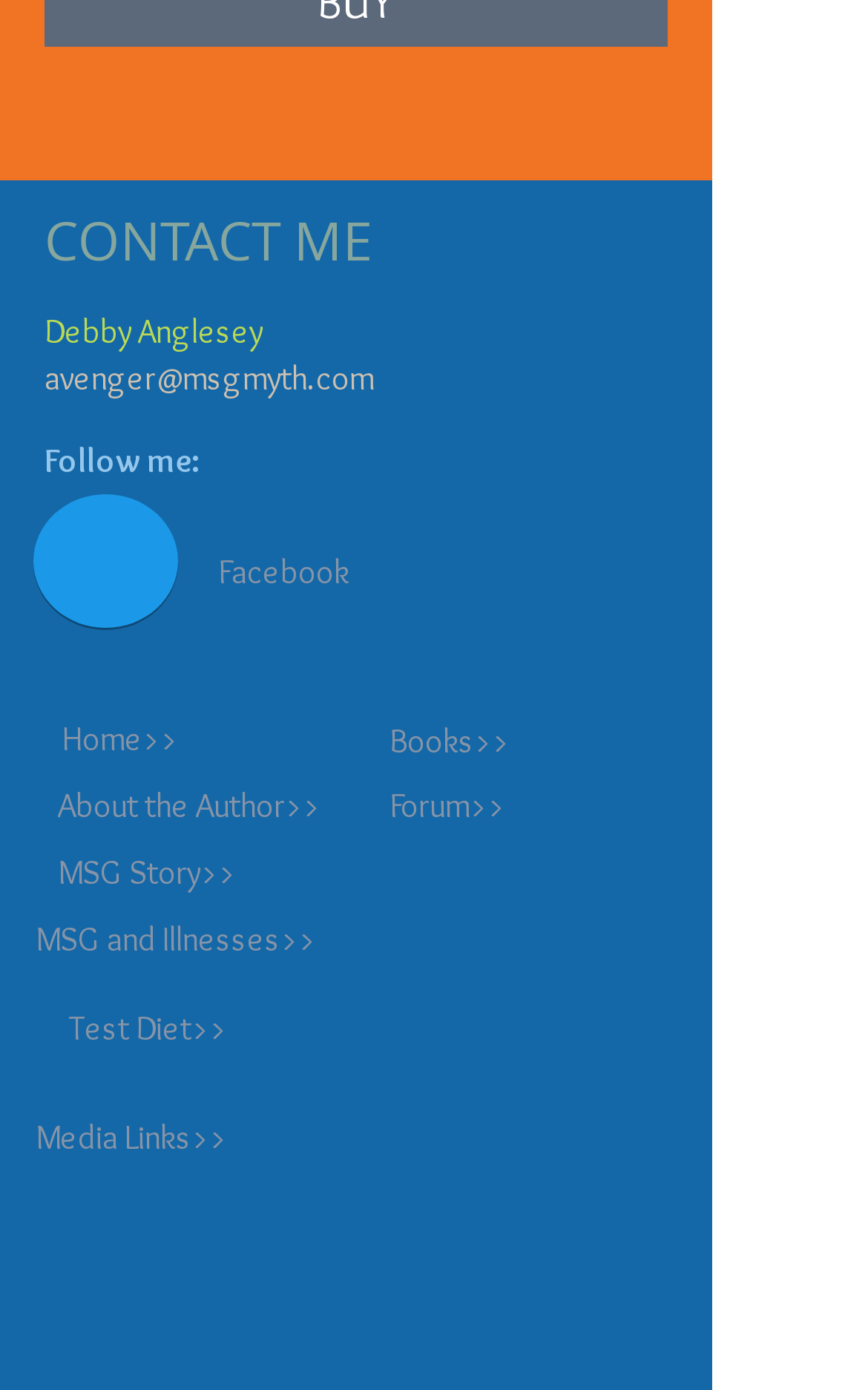Please give a one-word or short phrase response to the following question: 
What is the email address provided?

avenger@msgmyth.com